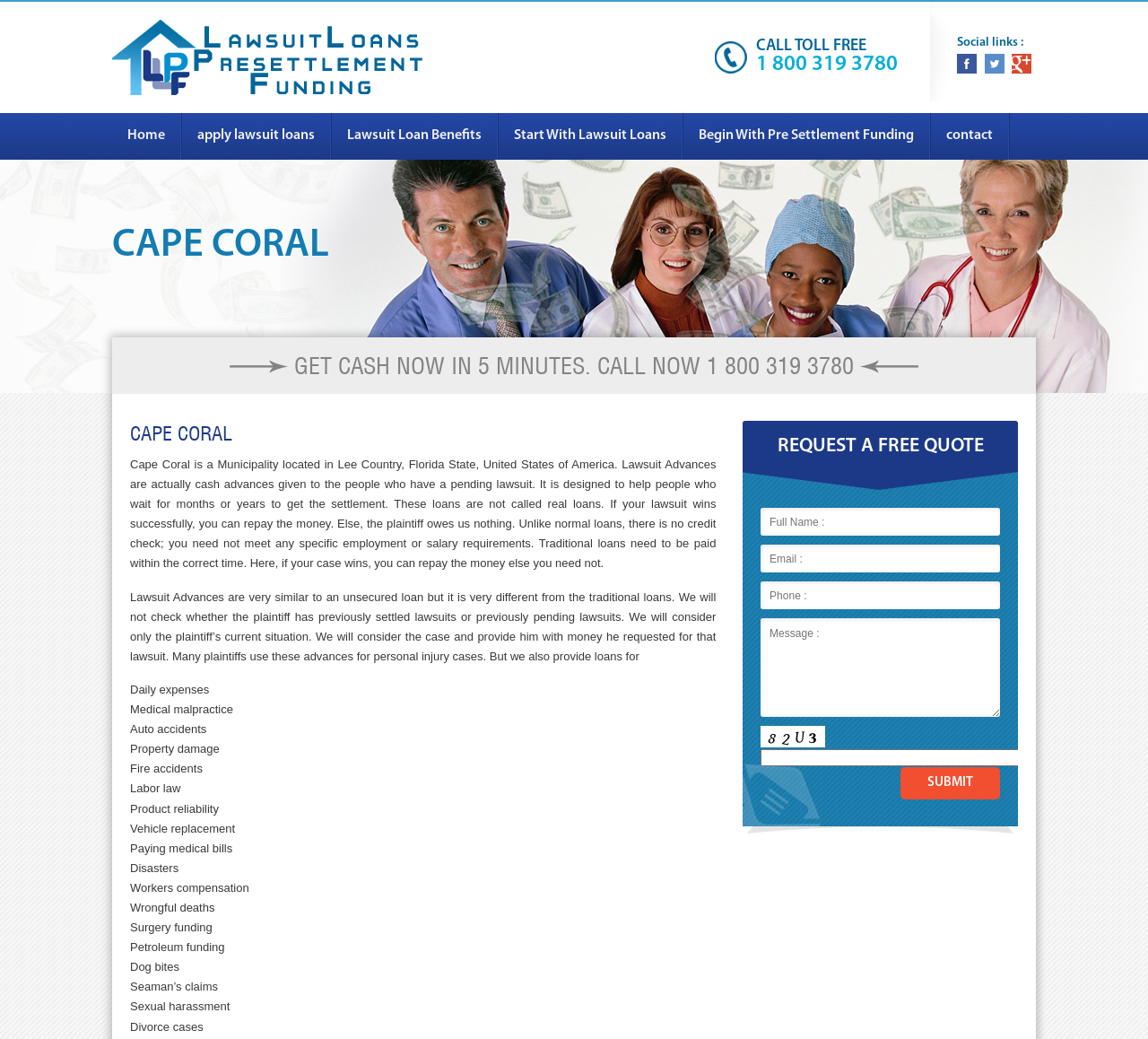What is the purpose of lawsuit advances?
Provide a concise answer using a single word or phrase based on the image.

To help people with pending lawsuits